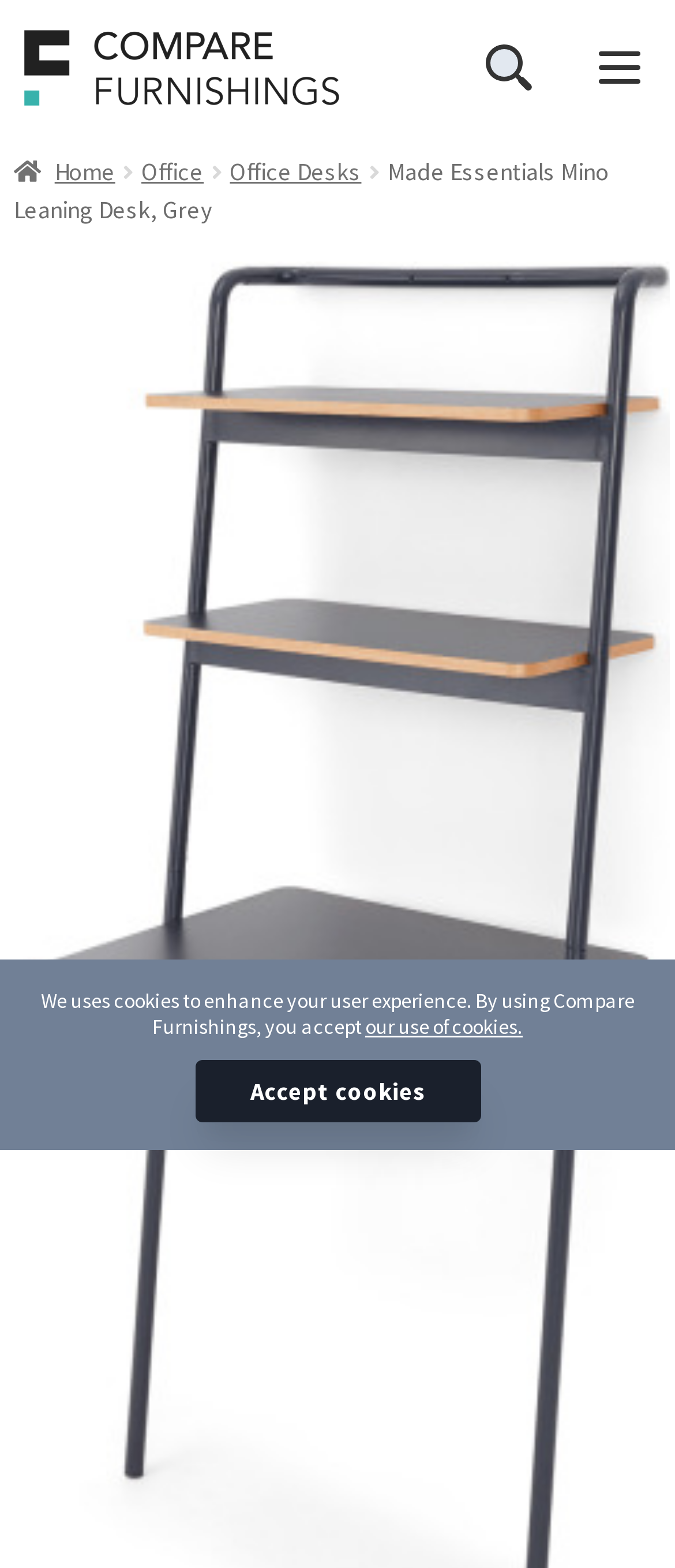Show the bounding box coordinates of the region that should be clicked to follow the instruction: "Go to home."

[0.021, 0.099, 0.171, 0.119]